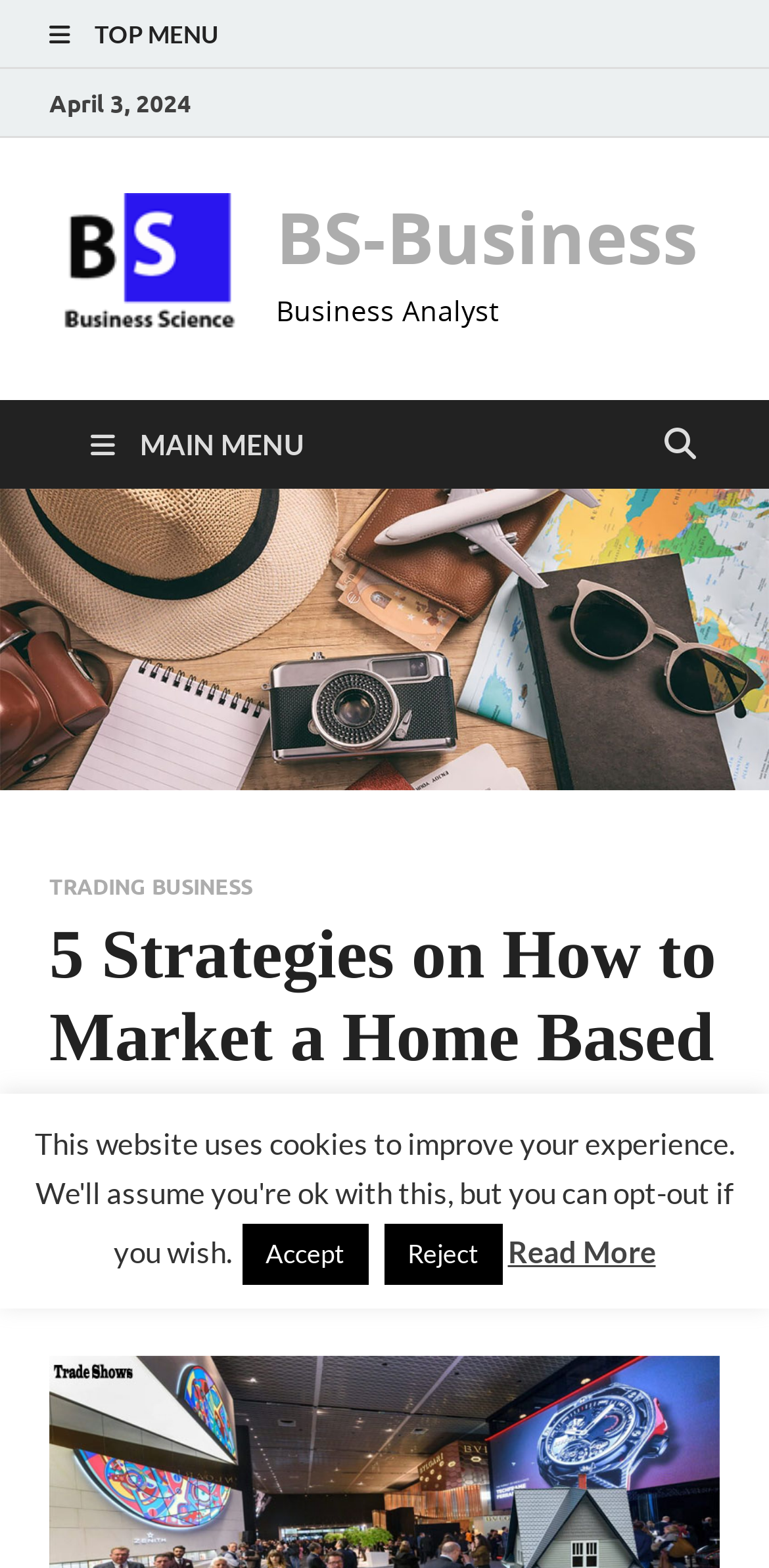Find the bounding box coordinates for the area you need to click to carry out the instruction: "go to main menu". The coordinates should be four float numbers between 0 and 1, indicated as [left, top, right, bottom].

[0.077, 0.255, 0.436, 0.312]